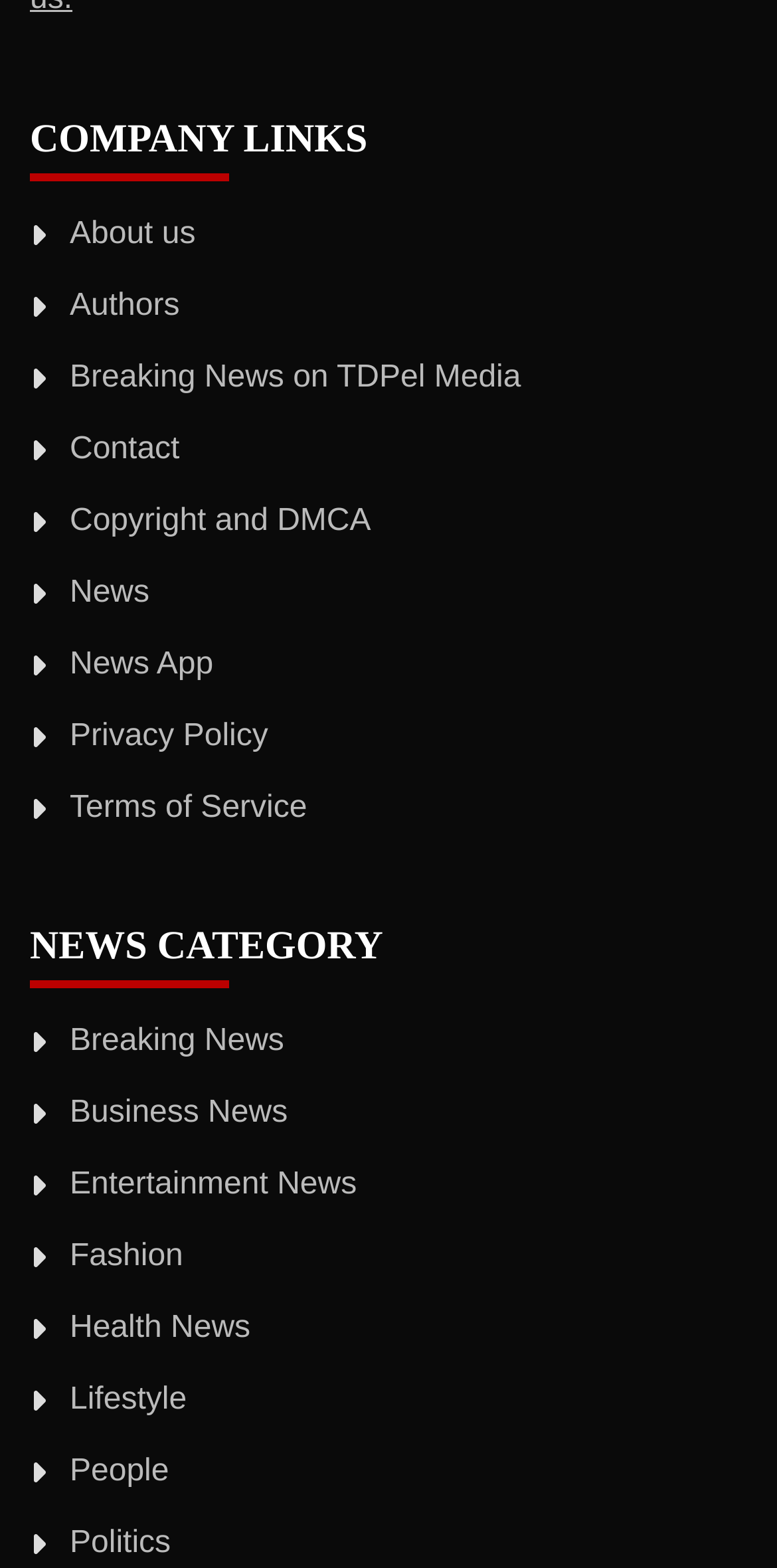Please locate the bounding box coordinates of the element that should be clicked to complete the given instruction: "go to about us page".

[0.09, 0.138, 0.252, 0.16]